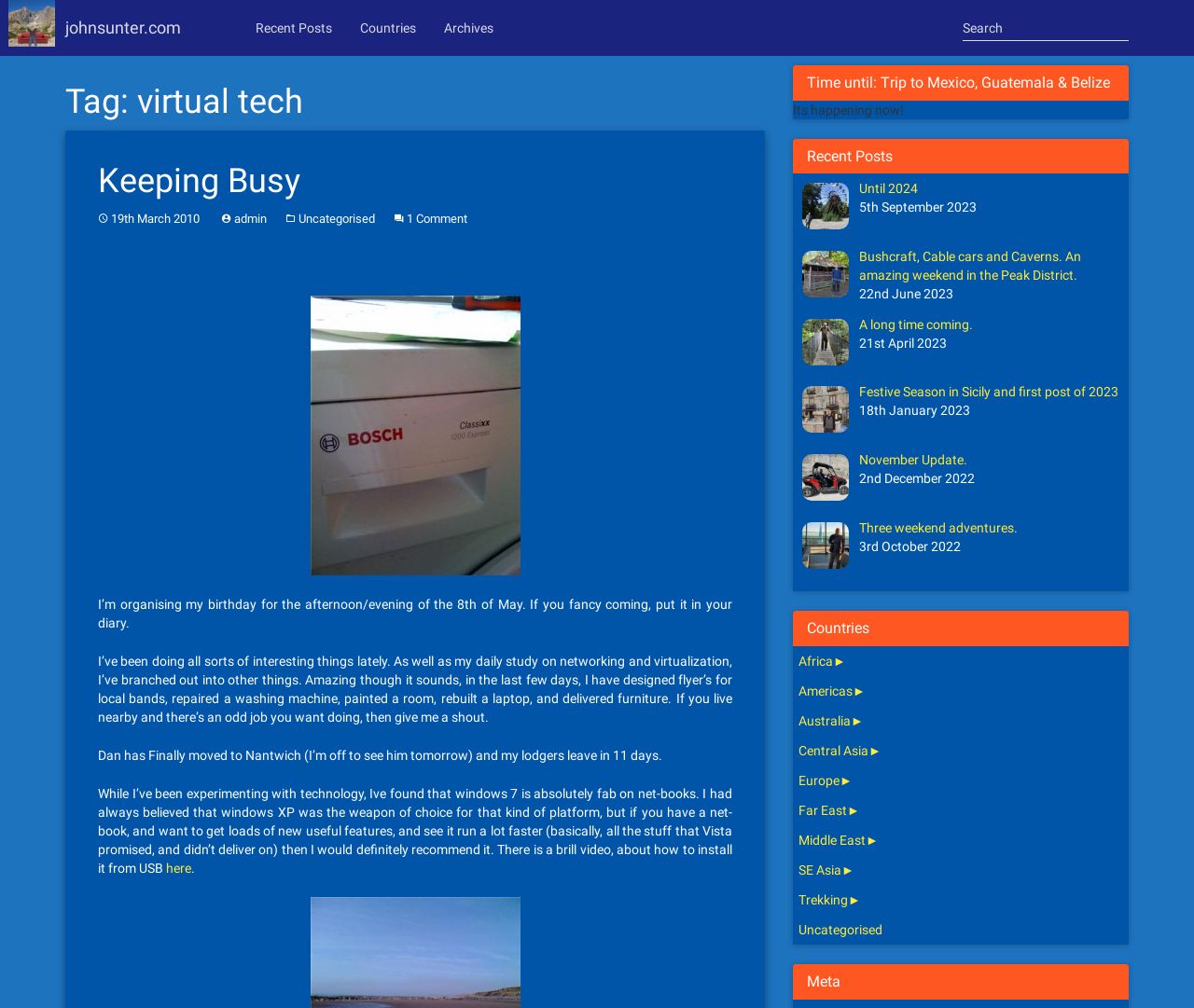Provide your answer in a single word or phrase: 
What is the date of the blog post 'Festive Season in Sicily and first post of 2023'?

18th January 2023